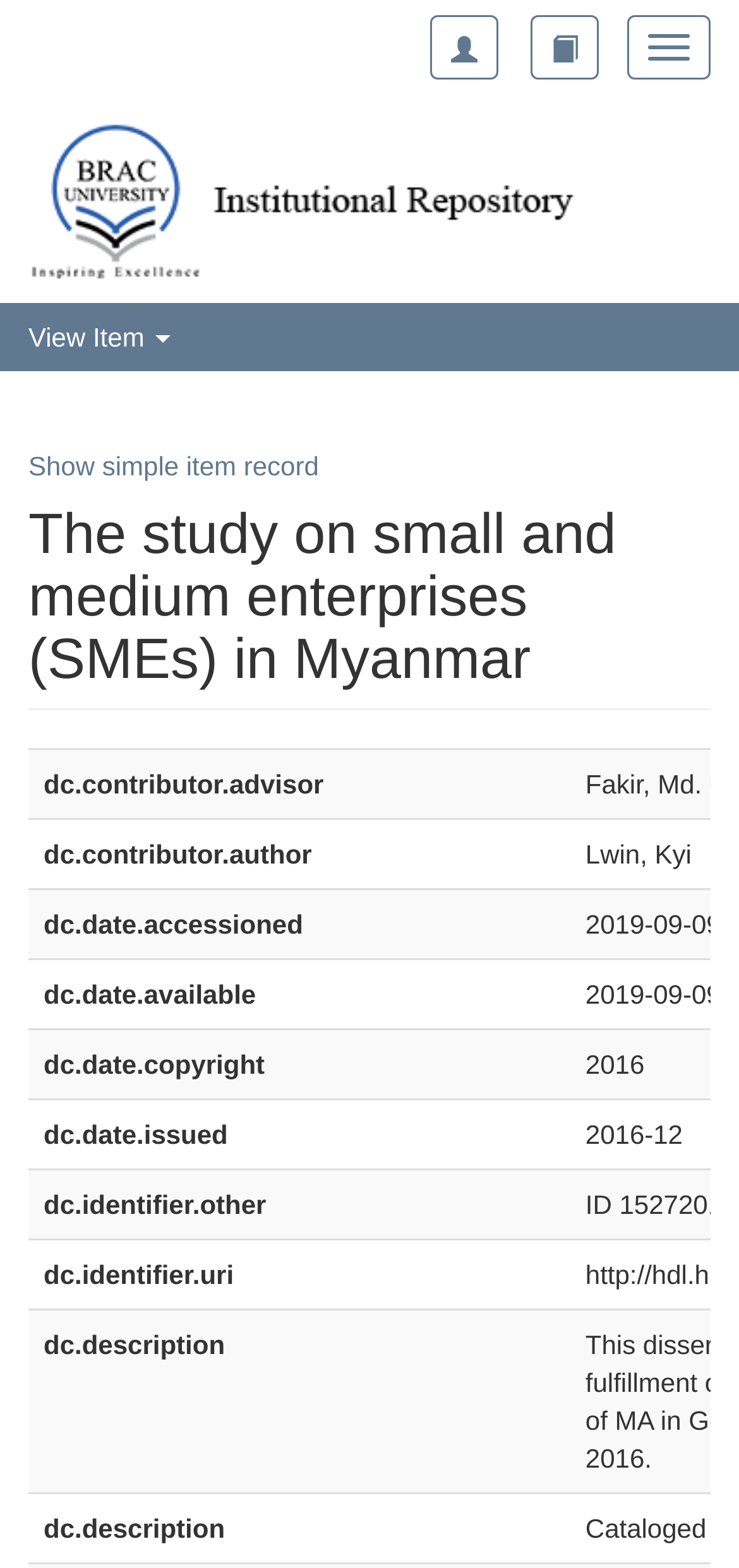Analyze the image and answer the question with as much detail as possible: 
What is the text of the link below the image?

I looked at the link below the image and found that its text is 'Show simple item record'.